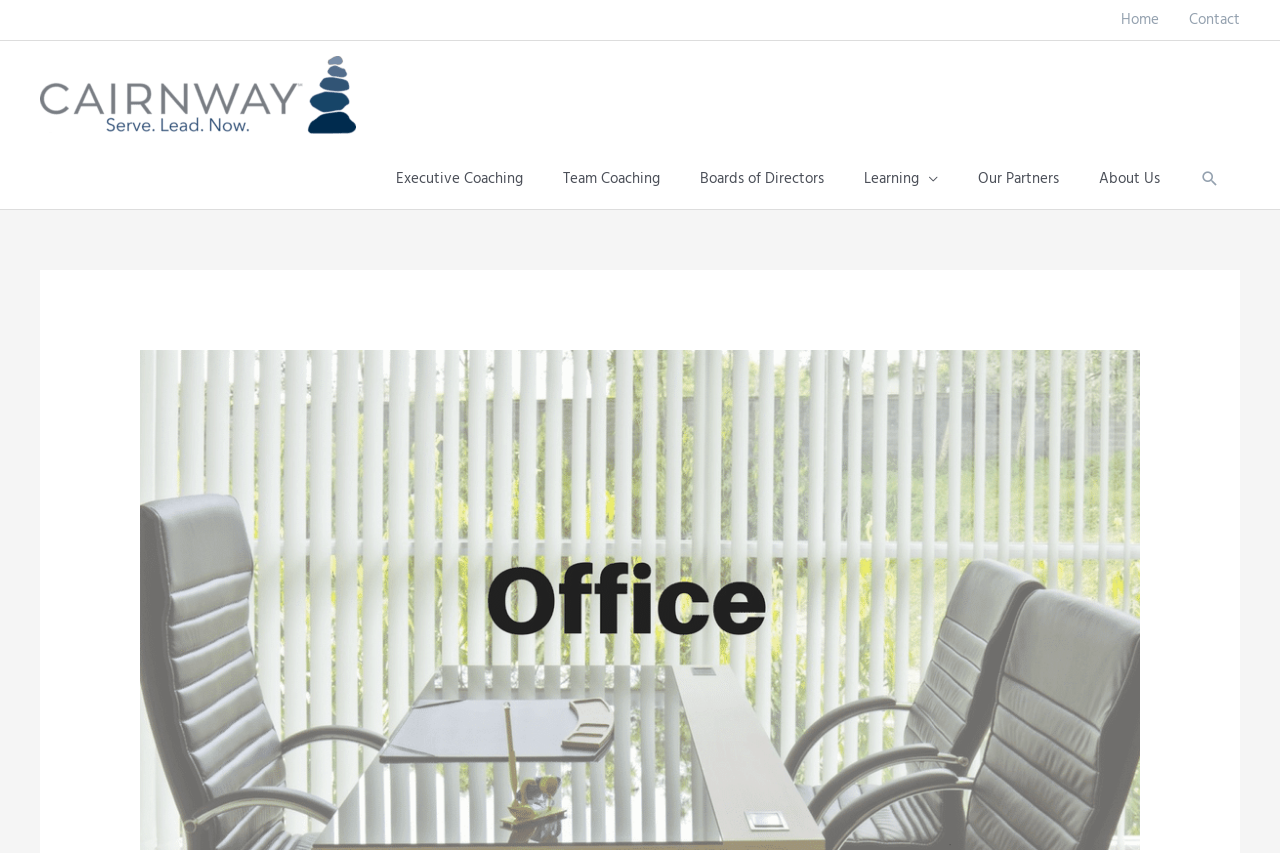Locate the bounding box coordinates of the clickable element to fulfill the following instruction: "visit contact page". Provide the coordinates as four float numbers between 0 and 1 in the format [left, top, right, bottom].

[0.917, 0.0, 0.969, 0.047]